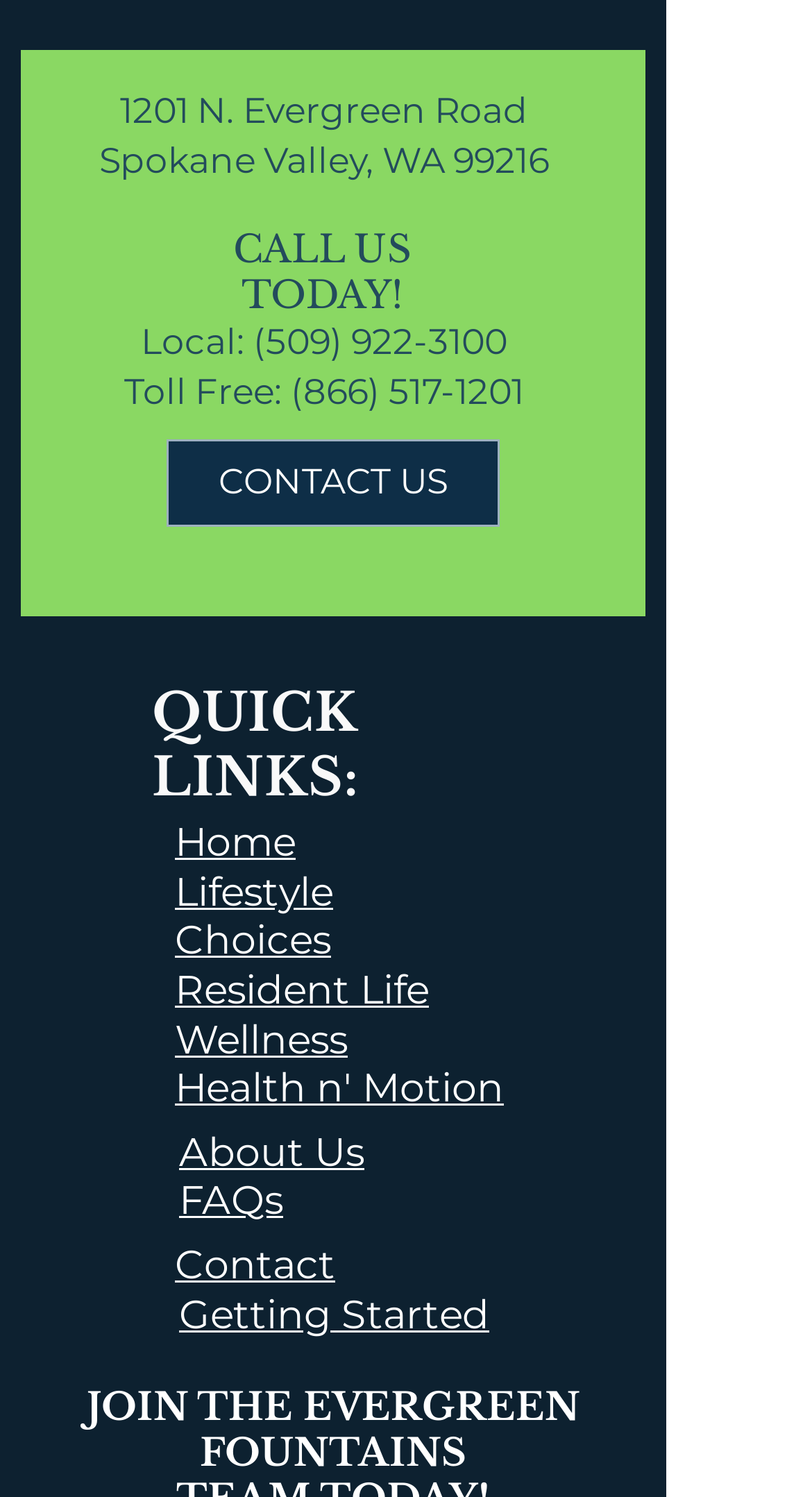Answer the following query with a single word or phrase:
What is the purpose of the 'CALL US TODAY!' heading?

To encourage visitors to call